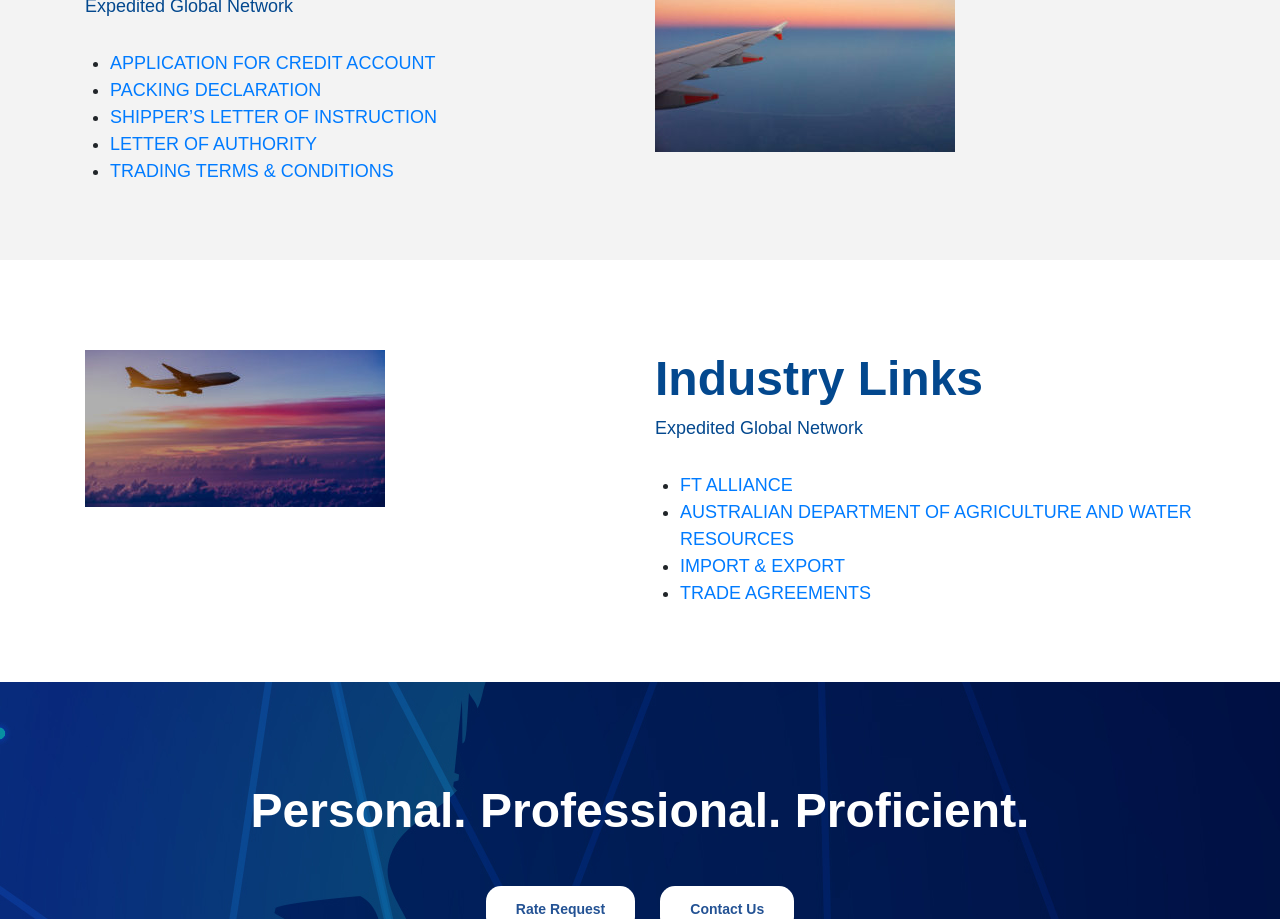Respond with a single word or phrase to the following question: What type of links are listed under Industry Links?

External links